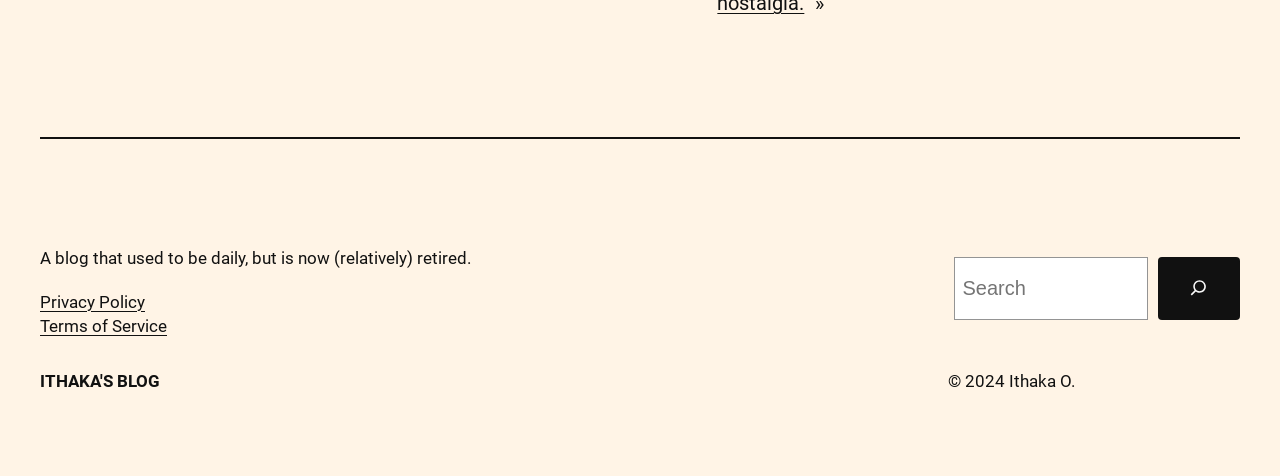What is the copyright information?
Can you offer a detailed and complete answer to this question?

The static text element at the bottom of the webpage contains the copyright information, which is '© 2024 Ithaka O.'. This indicates that the content of the blog is owned by Ithaka O. and is copyrighted in 2024.